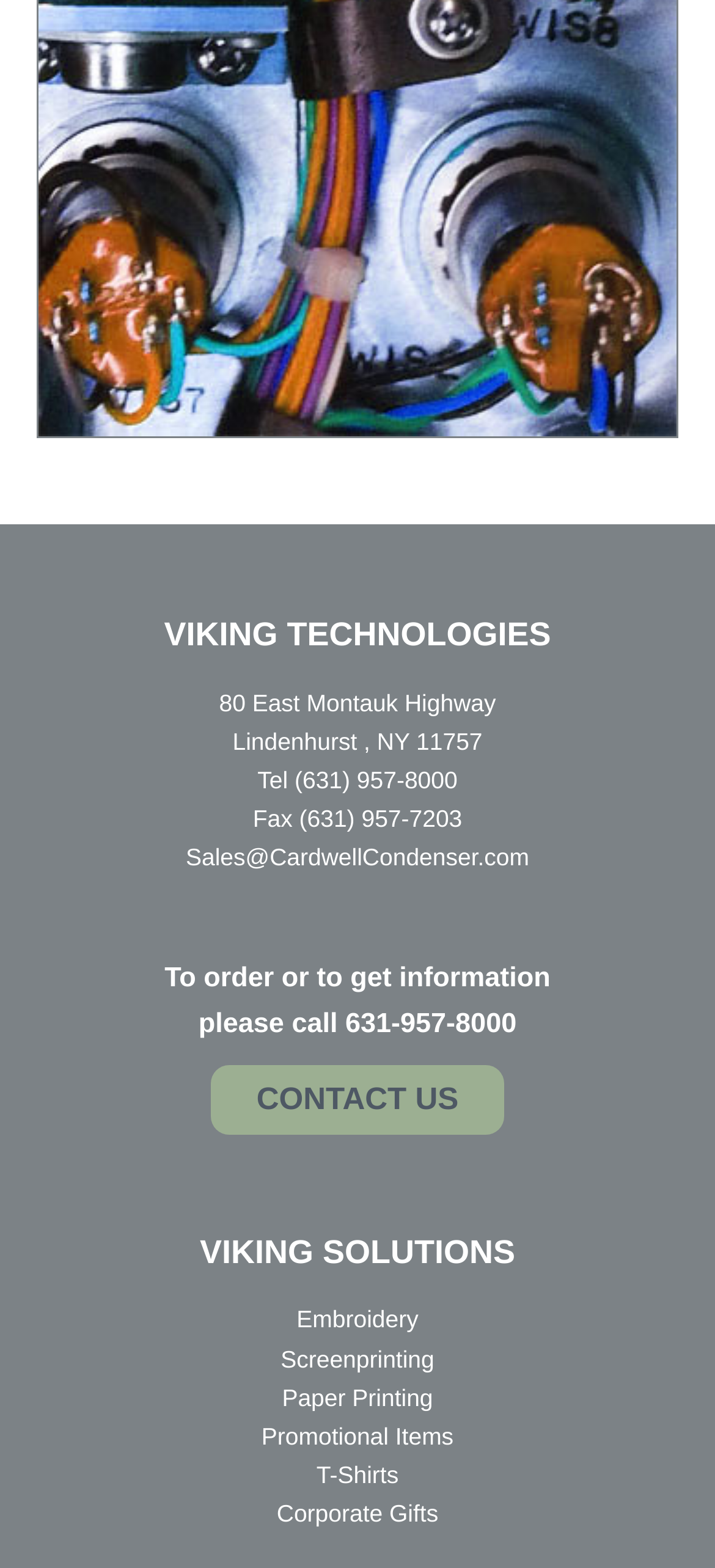Given the description: "Screenprinting", determine the bounding box coordinates of the UI element. The coordinates should be formatted as four float numbers between 0 and 1, [left, top, right, bottom].

[0.393, 0.858, 0.607, 0.875]